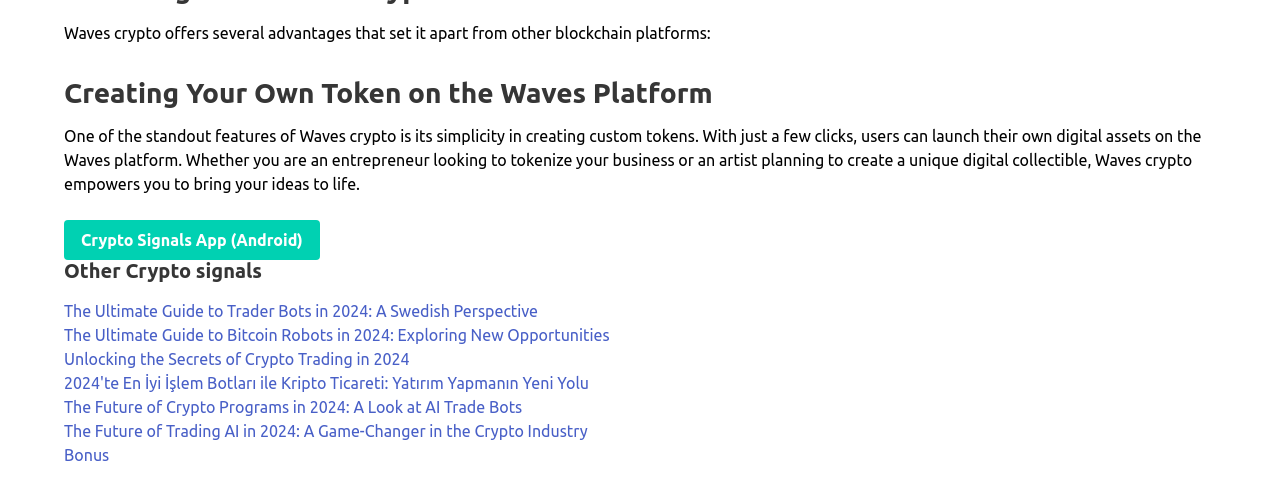Examine the image carefully and respond to the question with a detailed answer: 
What is the topic of the link 'Unlocking the Secrets of Crypto Trading in 2024'?

The link 'Unlocking the Secrets of Crypto Trading in 2024' is likely related to crypto trading, as it is listed among other links about crypto signals and guides.